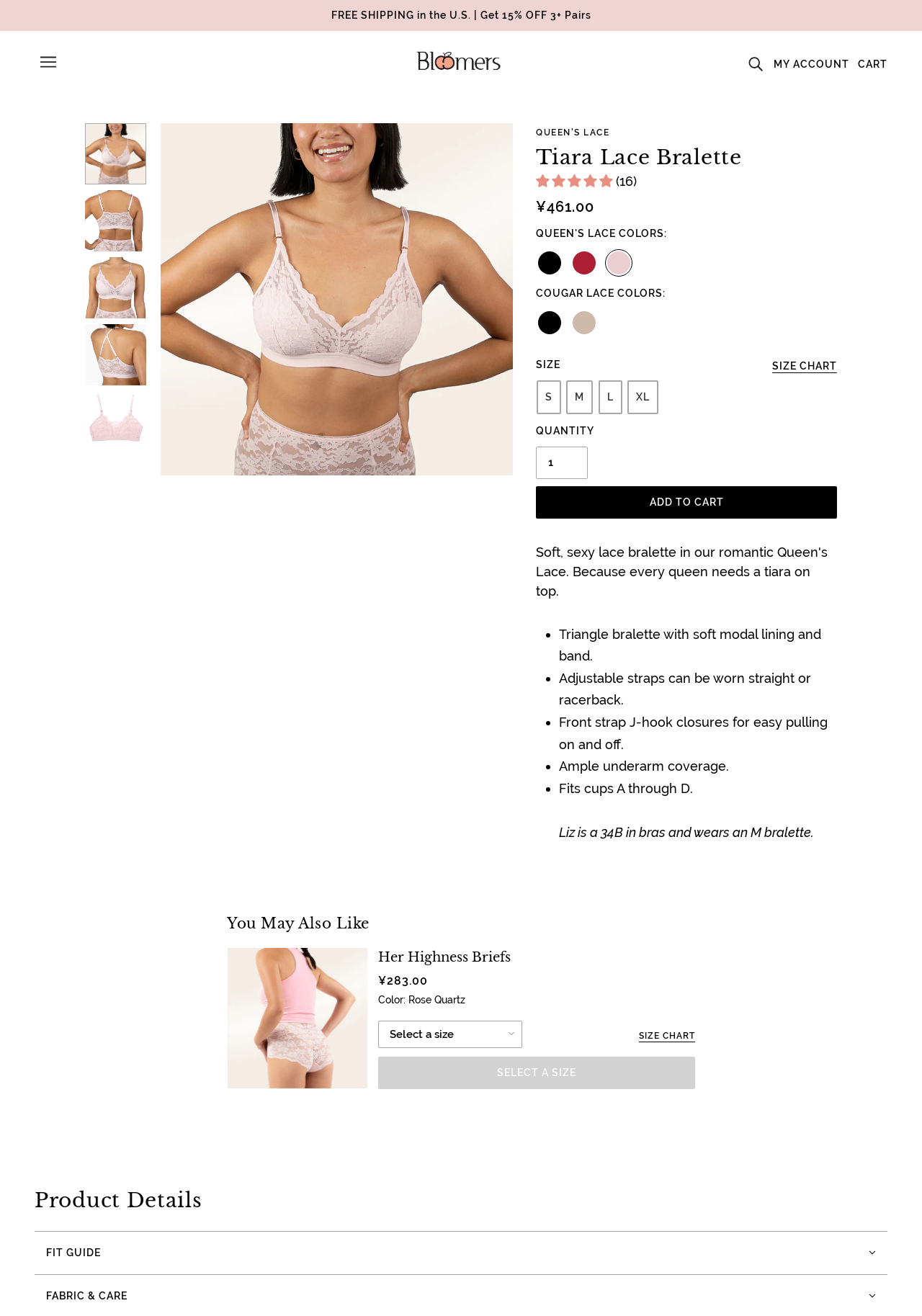Identify the coordinates of the bounding box for the element that must be clicked to accomplish the instruction: "Search for something".

[0.812, 0.042, 0.831, 0.054]